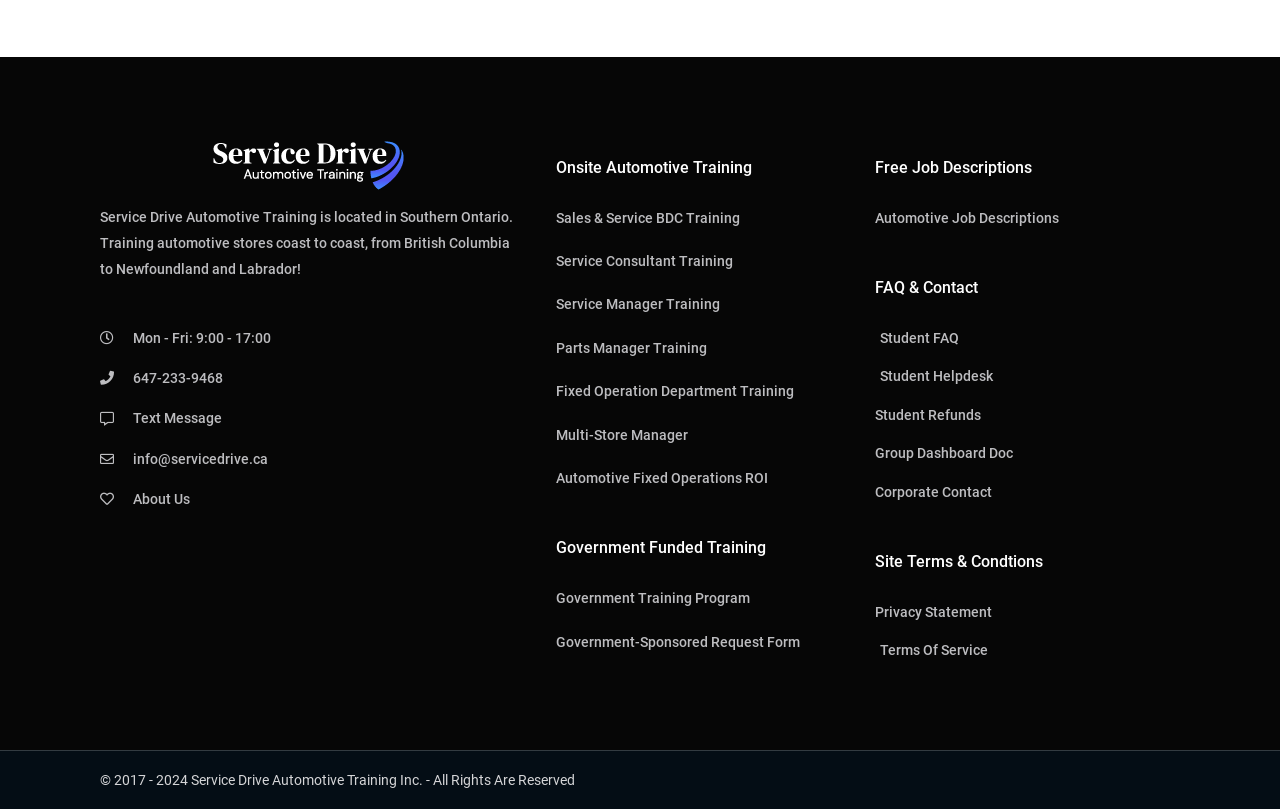How many types of automotive training are offered?
From the image, provide a succinct answer in one word or a short phrase.

7